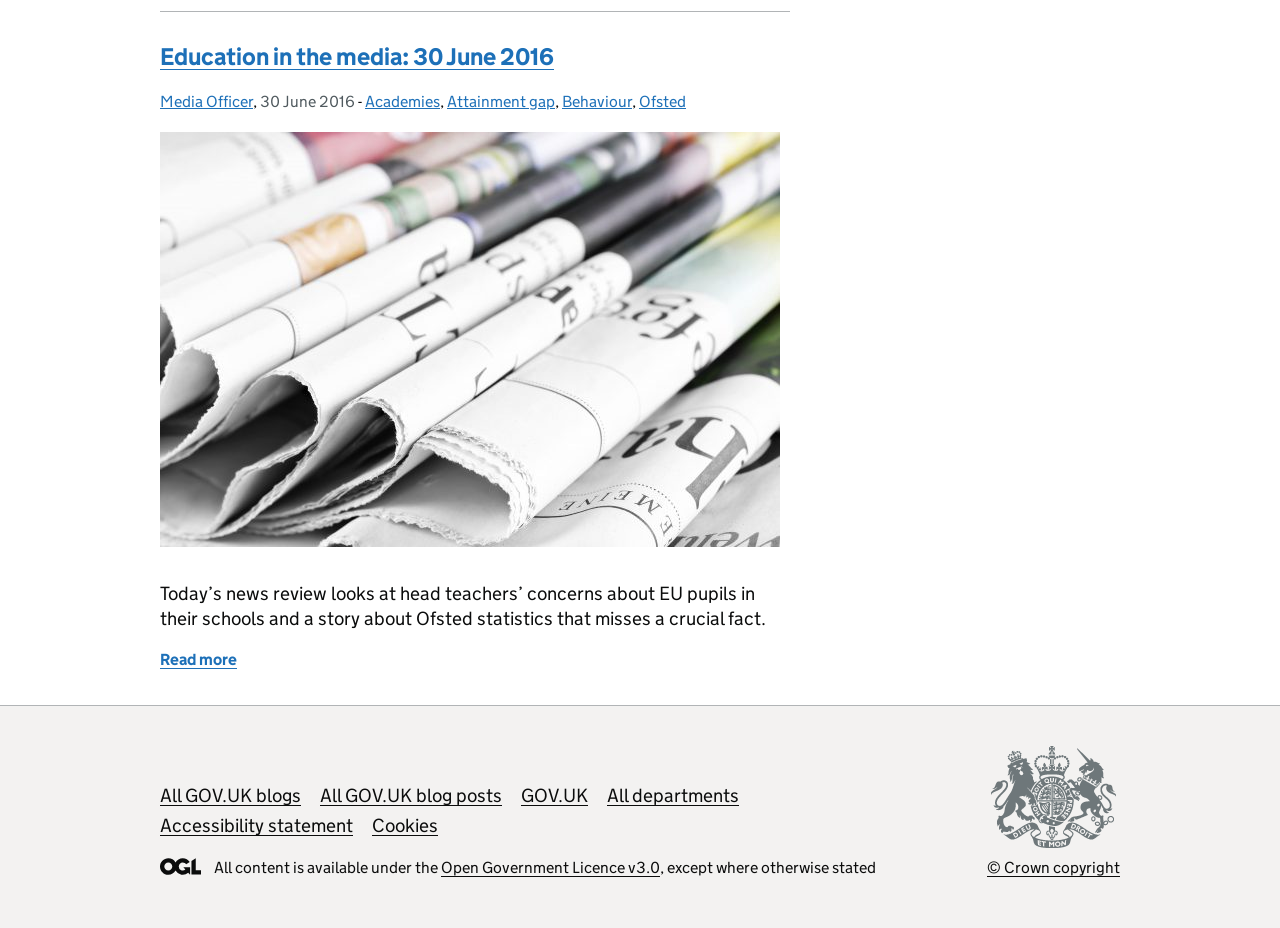Please provide a one-word or phrase answer to the question: 
Who posted the article?

Media Officer